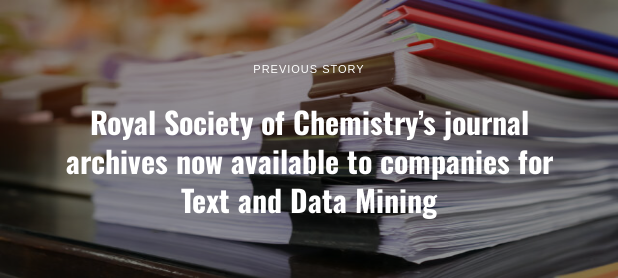What is the background of the image?
Please ensure your answer to the question is detailed and covers all necessary aspects.

The caption describes the background of the image as a blurred setting with varying colors, which is likely representing a scholarly or office environment, enhancing the relevance of the topic of research and data accessibility.